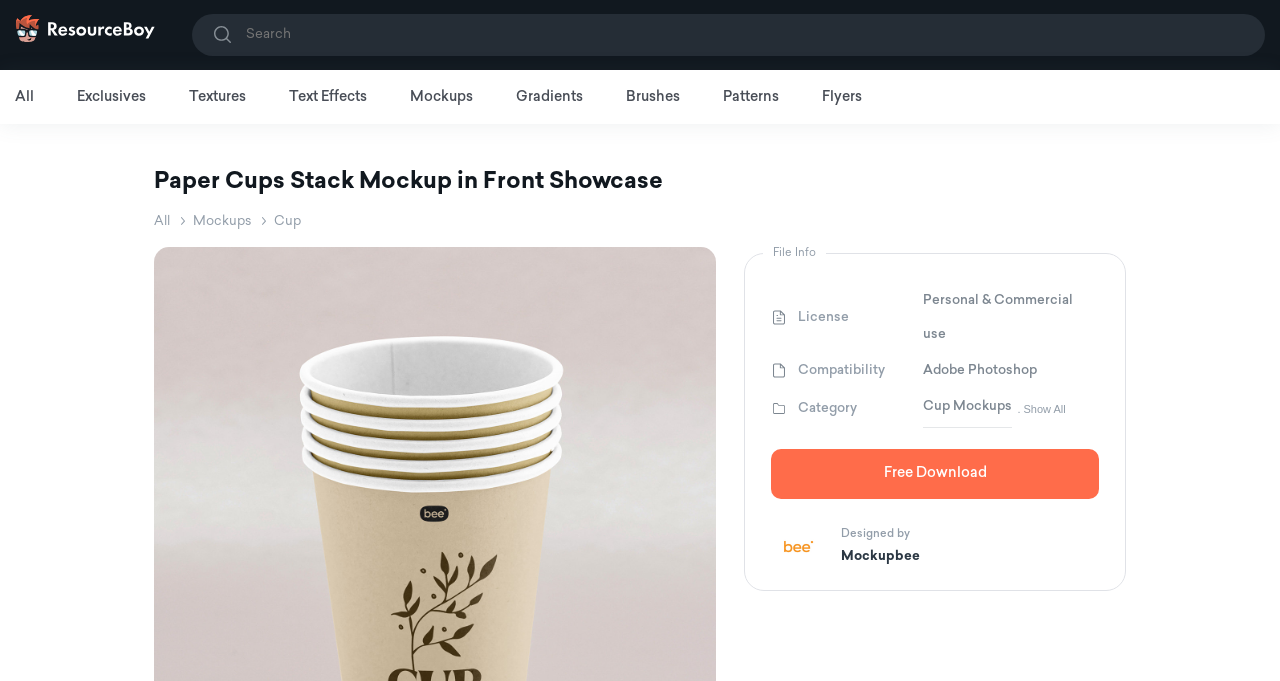Provide a single word or phrase to answer the given question: 
What software is compatible with this file?

Adobe Photoshop